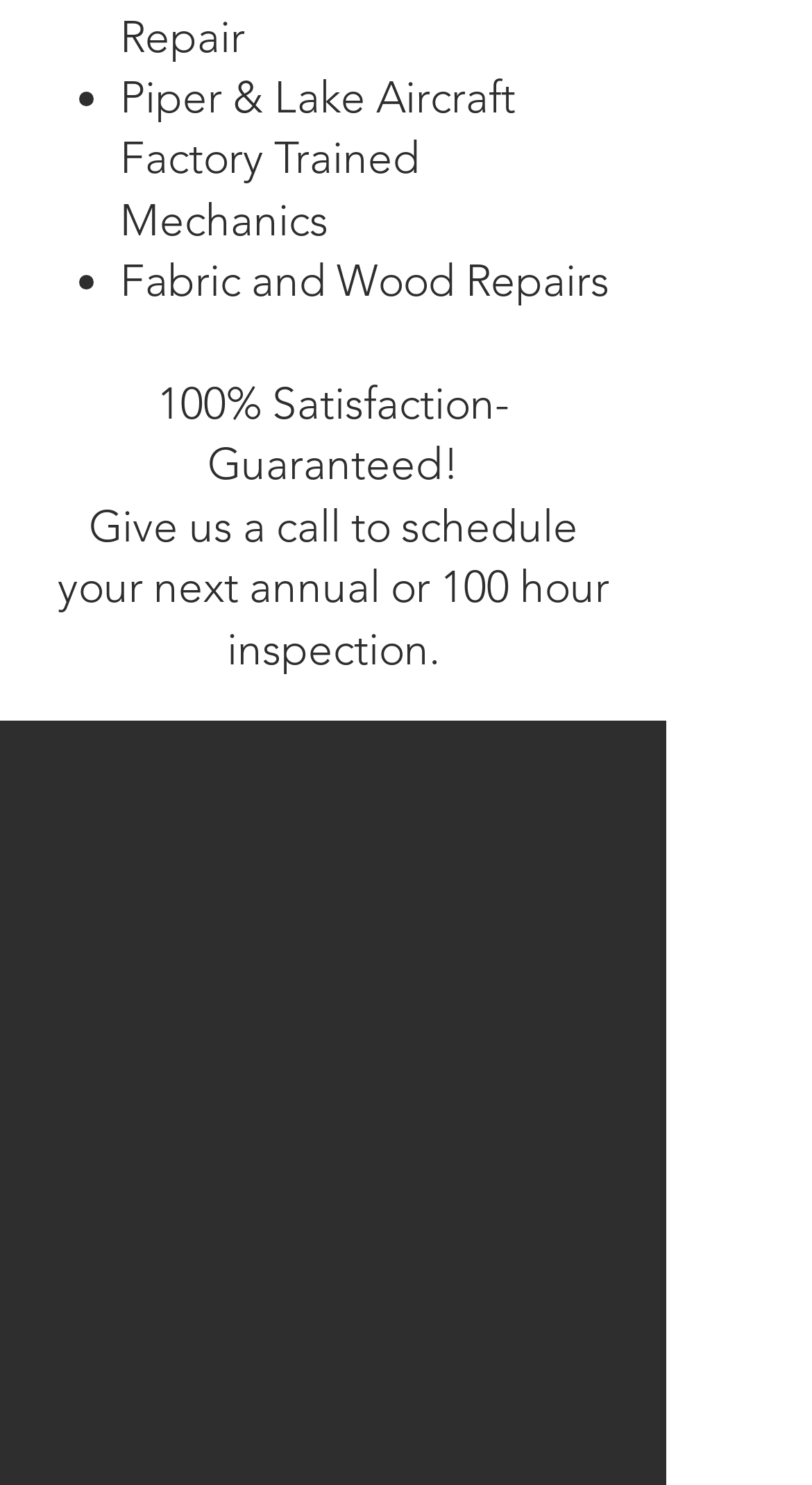Using a single word or phrase, answer the following question: 
How many years of experience does the company have?

OVER 47 YEARS